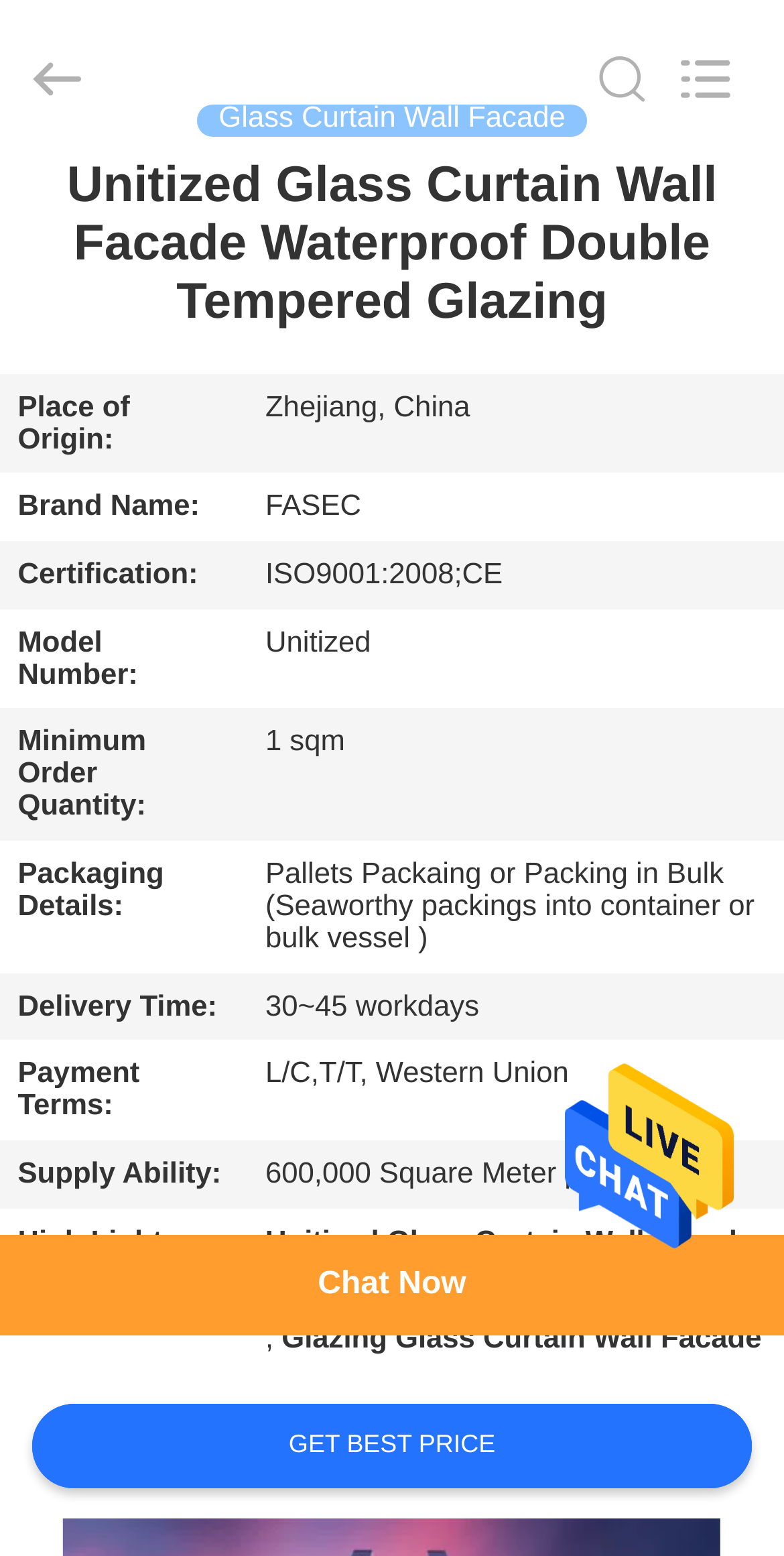Please locate the bounding box coordinates of the element that should be clicked to complete the given instruction: "View privacy policy".

None